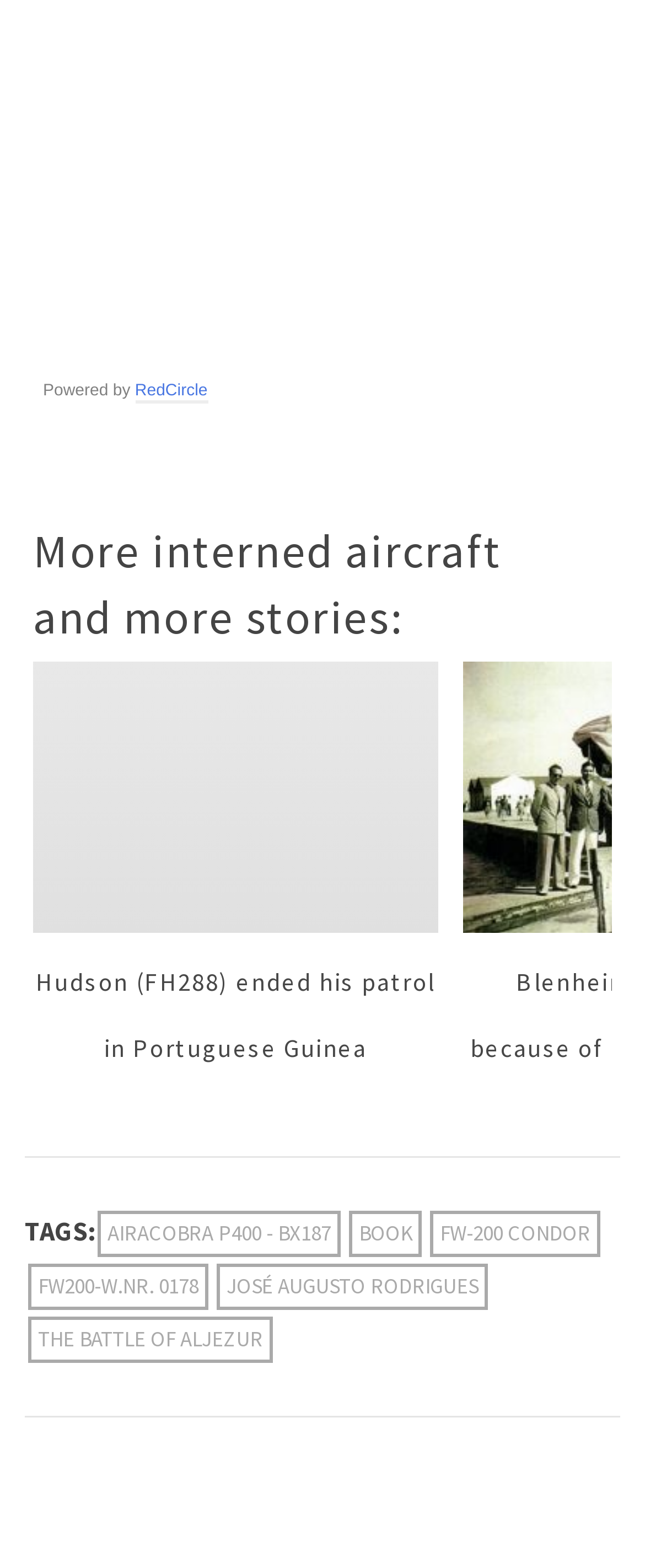Please determine the bounding box coordinates of the element to click on in order to accomplish the following task: "learn about the FW-200 CONDOR". Ensure the coordinates are four float numbers ranging from 0 to 1, i.e., [left, top, right, bottom].

[0.667, 0.772, 0.931, 0.801]